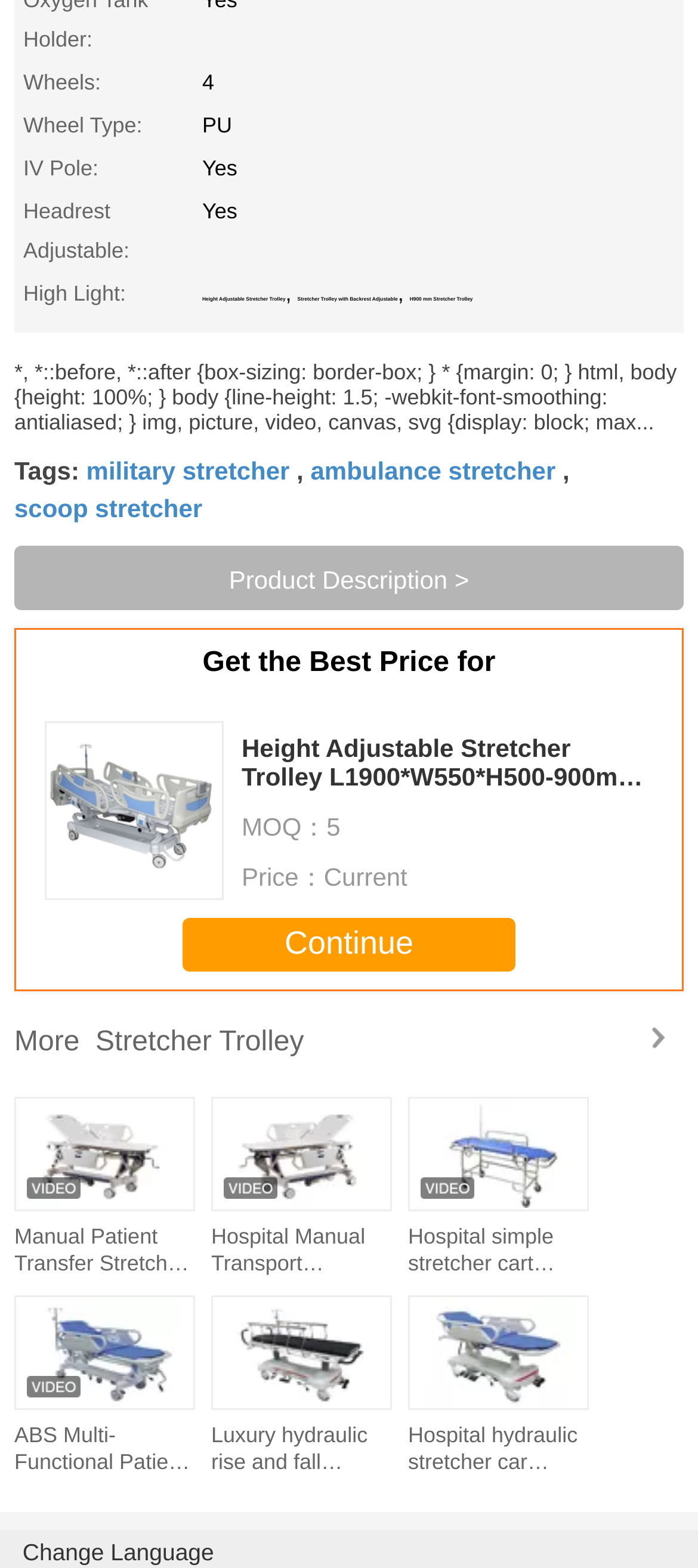Determine the bounding box coordinates of the clickable area required to perform the following instruction: "View the 'Product Description'". The coordinates should be represented as four float numbers between 0 and 1: [left, top, right, bottom].

[0.021, 0.348, 0.979, 0.389]